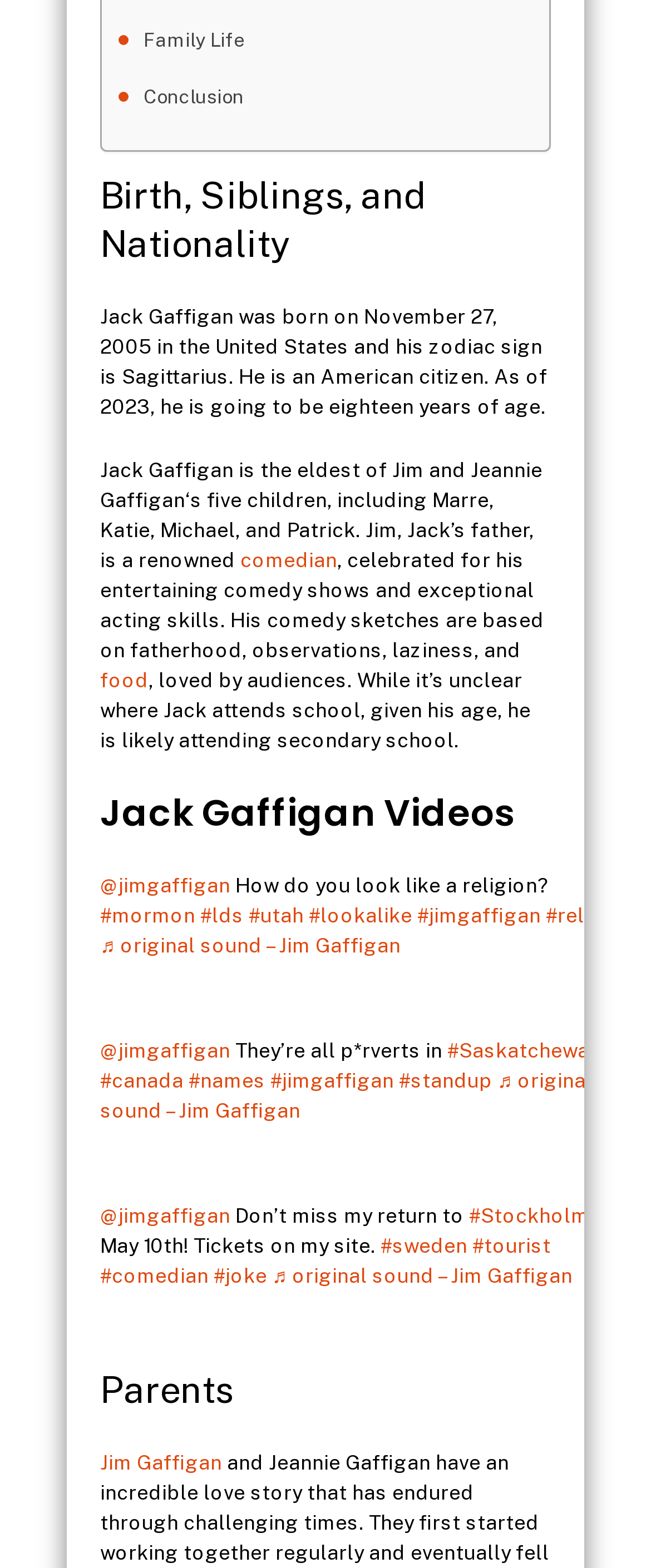Look at the image and give a detailed response to the following question: What is Jack Gaffigan's zodiac sign?

According to the StaticText element with the text 'Jack Gaffigan was born on November 27, 2005 in the United States and his zodiac sign is Sagittarius.', Jack Gaffigan's zodiac sign is Sagittarius.